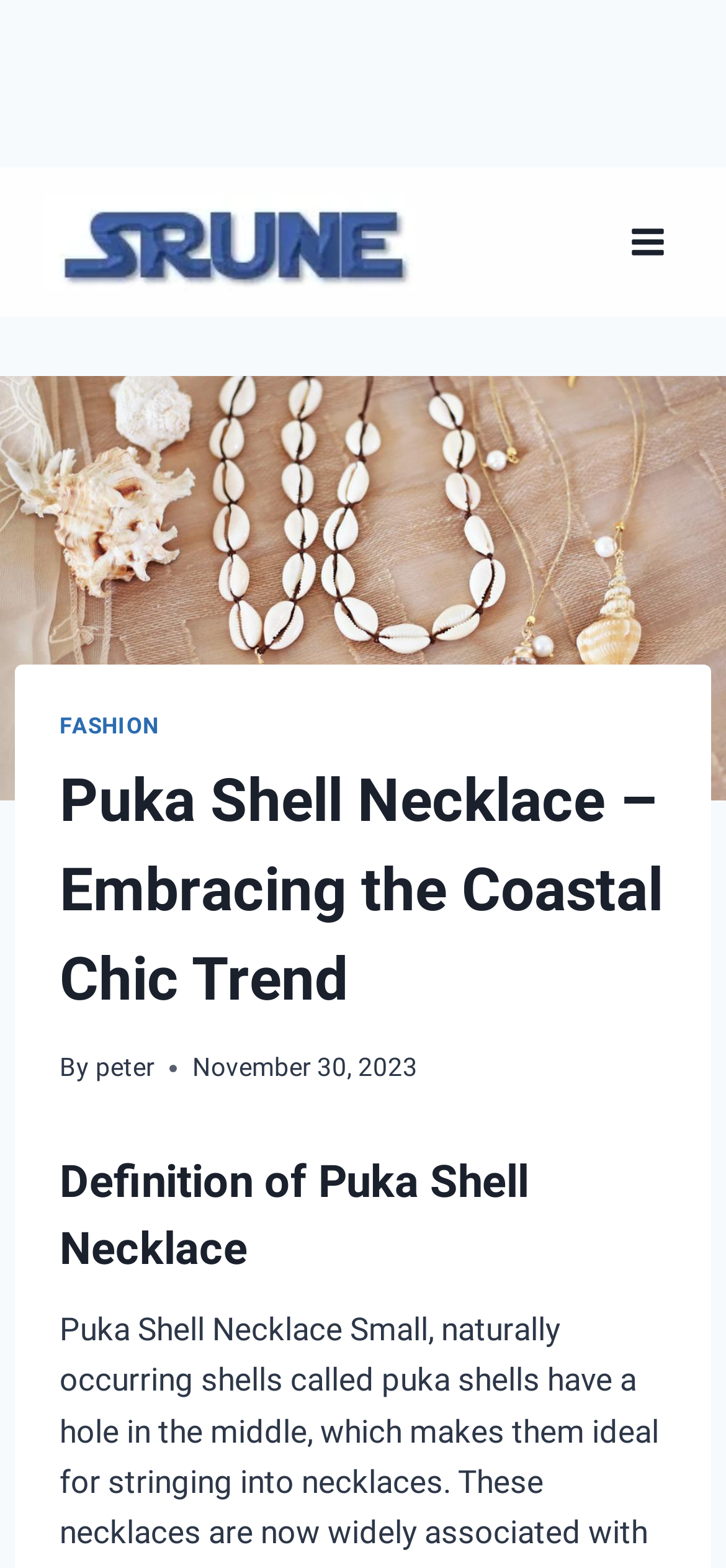Determine which piece of text is the heading of the webpage and provide it.

Puka Shell Necklace – Embracing the Coastal Chic Trend